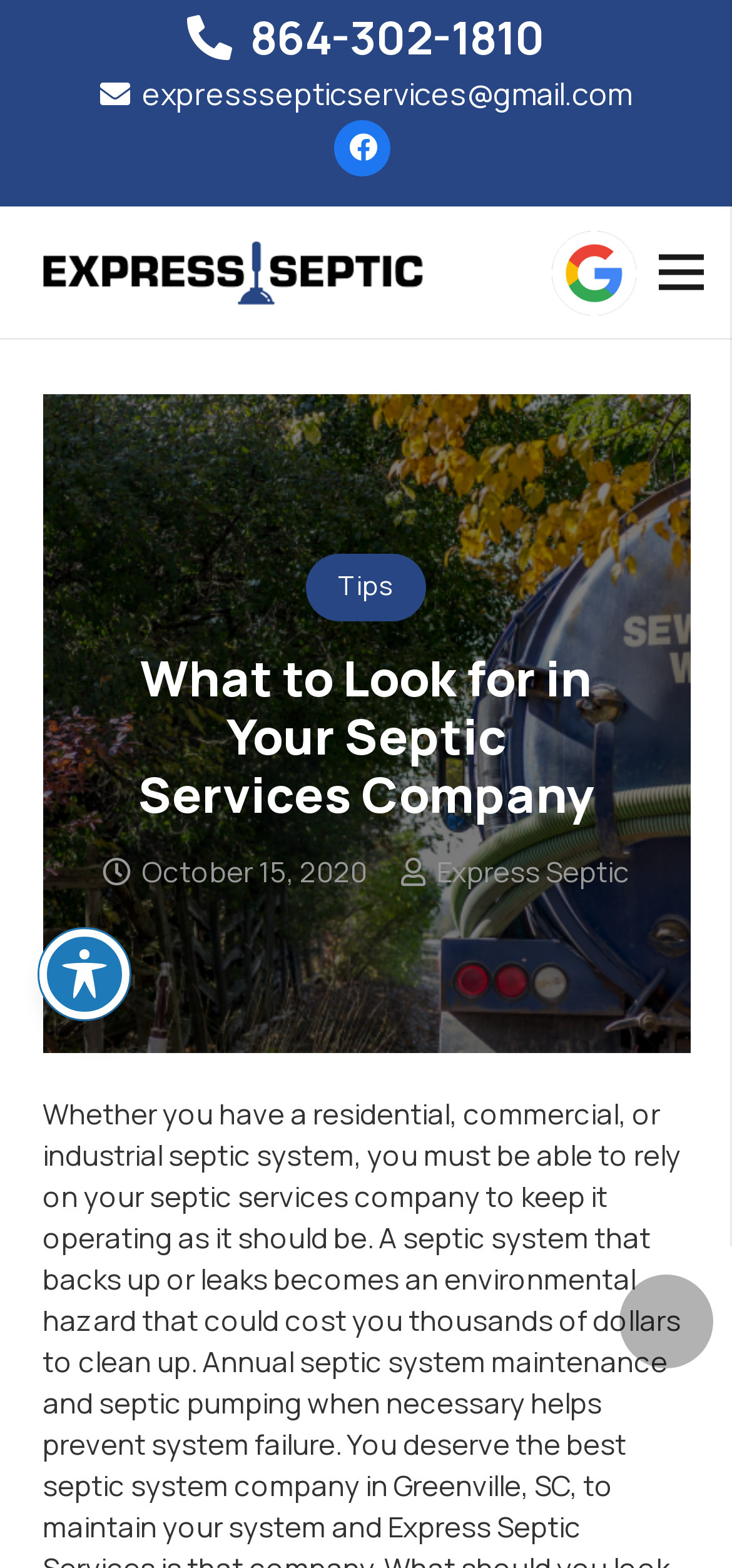What is the name of the company providing septic services?
Answer the question with as much detail as you can, using the image as a reference.

I found the company name by looking at the link element with the OCR text 'Express Septic' which is likely the name of the company providing septic services.